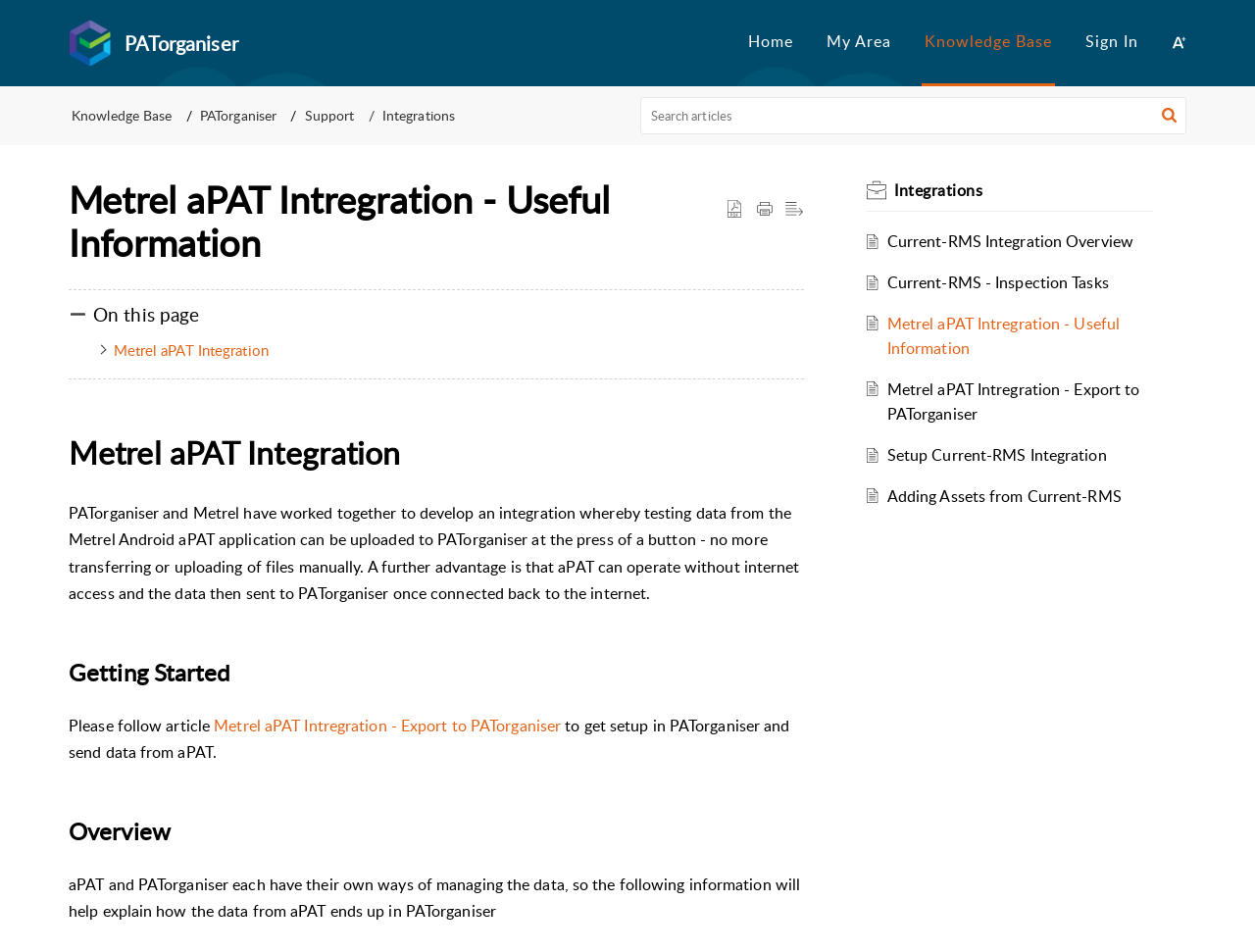Determine the bounding box coordinates for the HTML element described here: "parent_node: Login value="Sign In"".

None